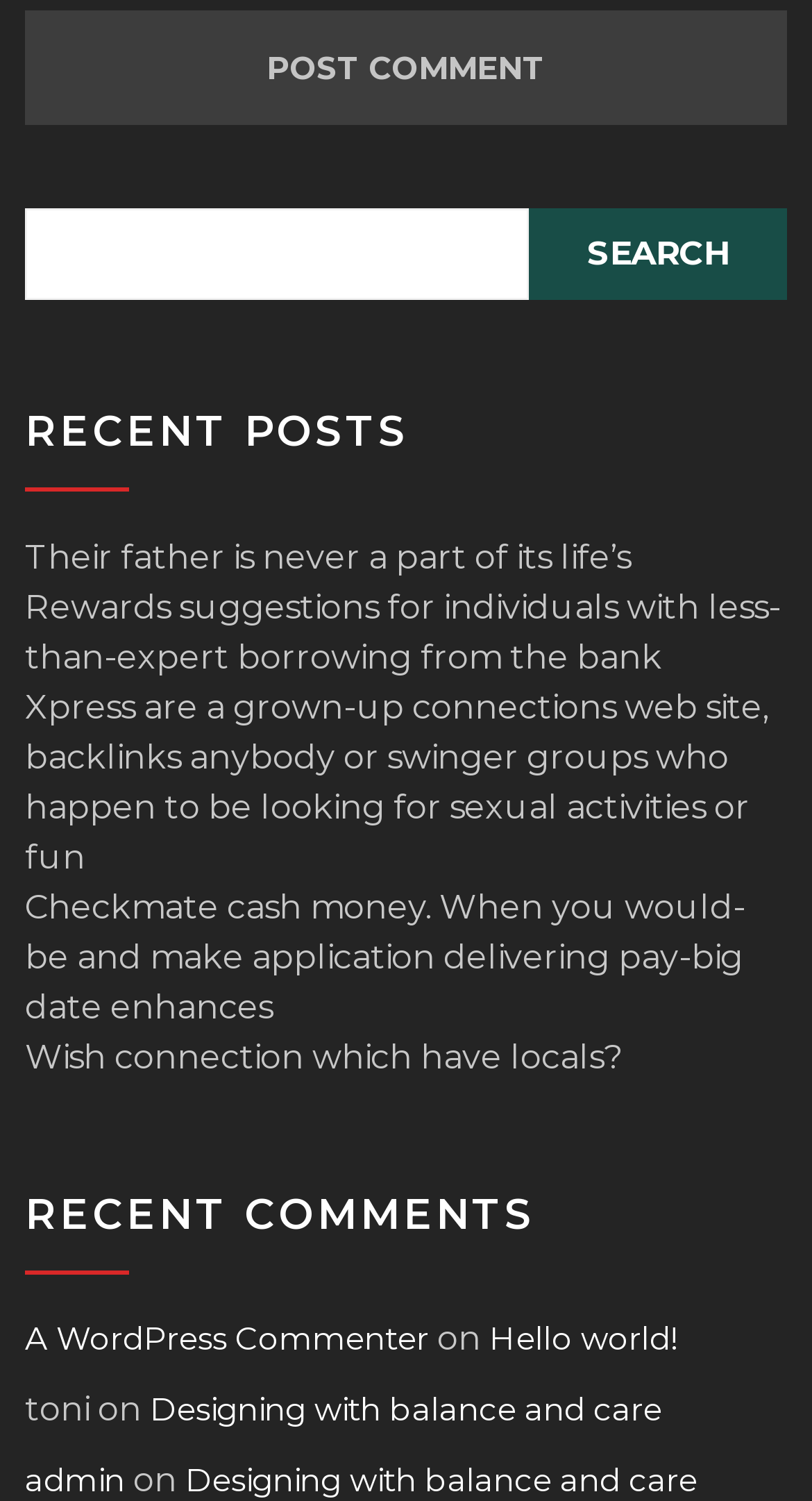Given the element description Hello world!, predict the bounding box coordinates for the UI element in the webpage screenshot. The format should be (top-left x, top-left y, bottom-right x, bottom-right y), and the values should be between 0 and 1.

[0.603, 0.877, 0.833, 0.907]